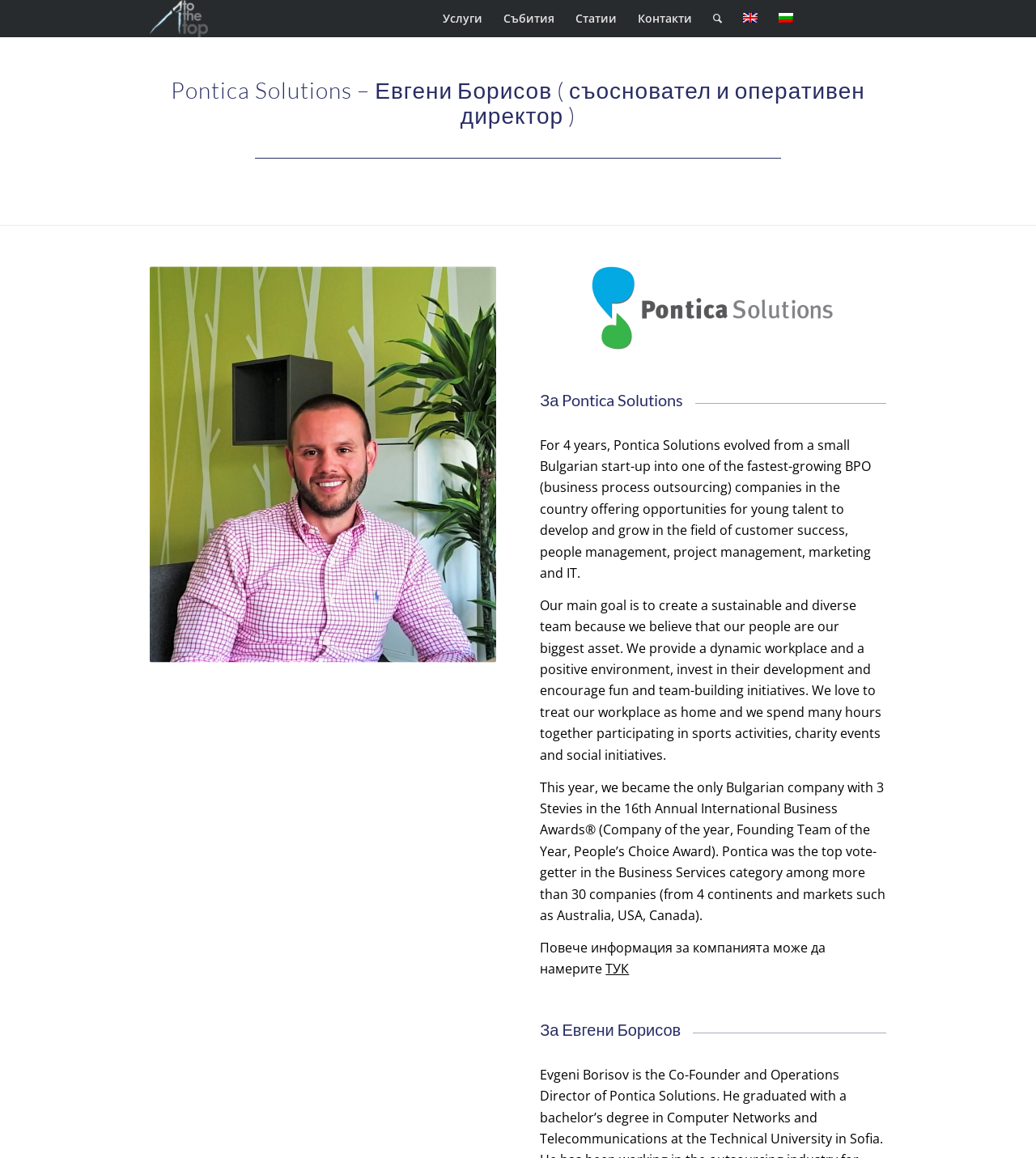Identify the bounding box coordinates of the part that should be clicked to carry out this instruction: "Read more about the company".

[0.585, 0.829, 0.607, 0.844]